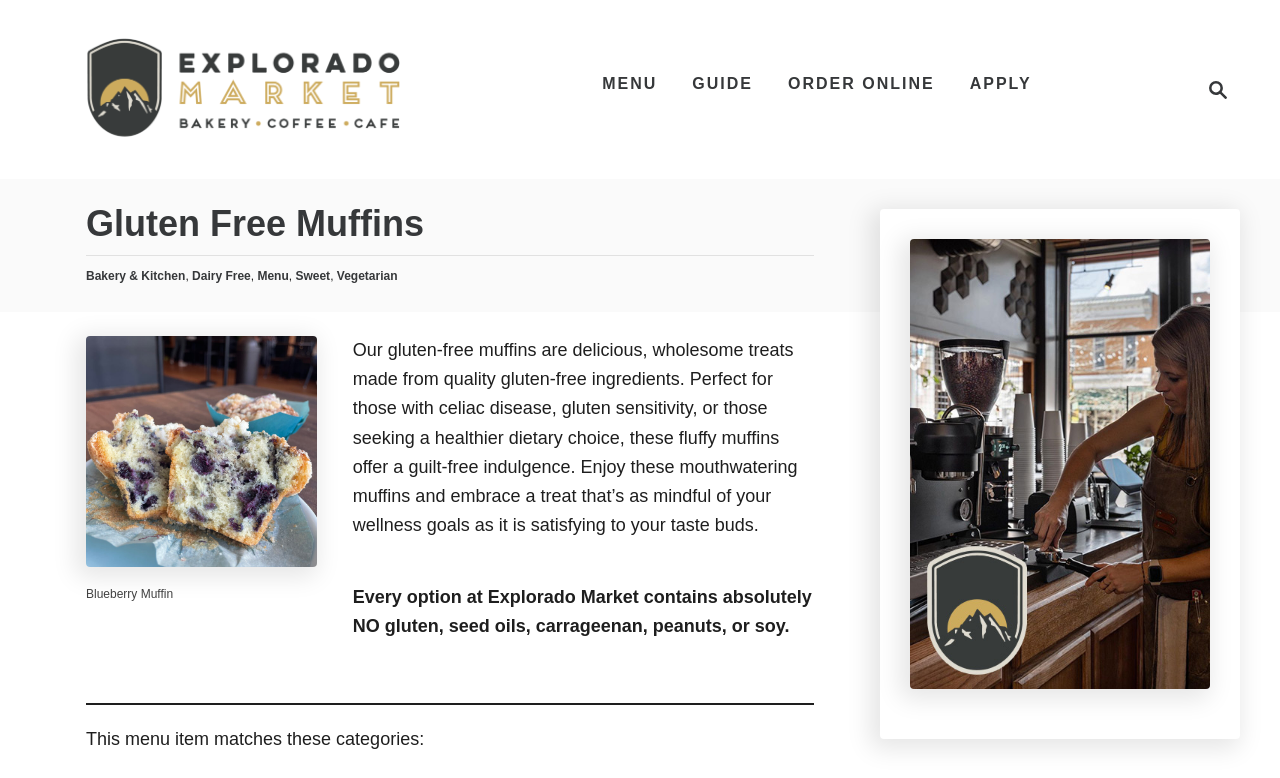Extract the main title from the webpage.

Gluten Free Muffins